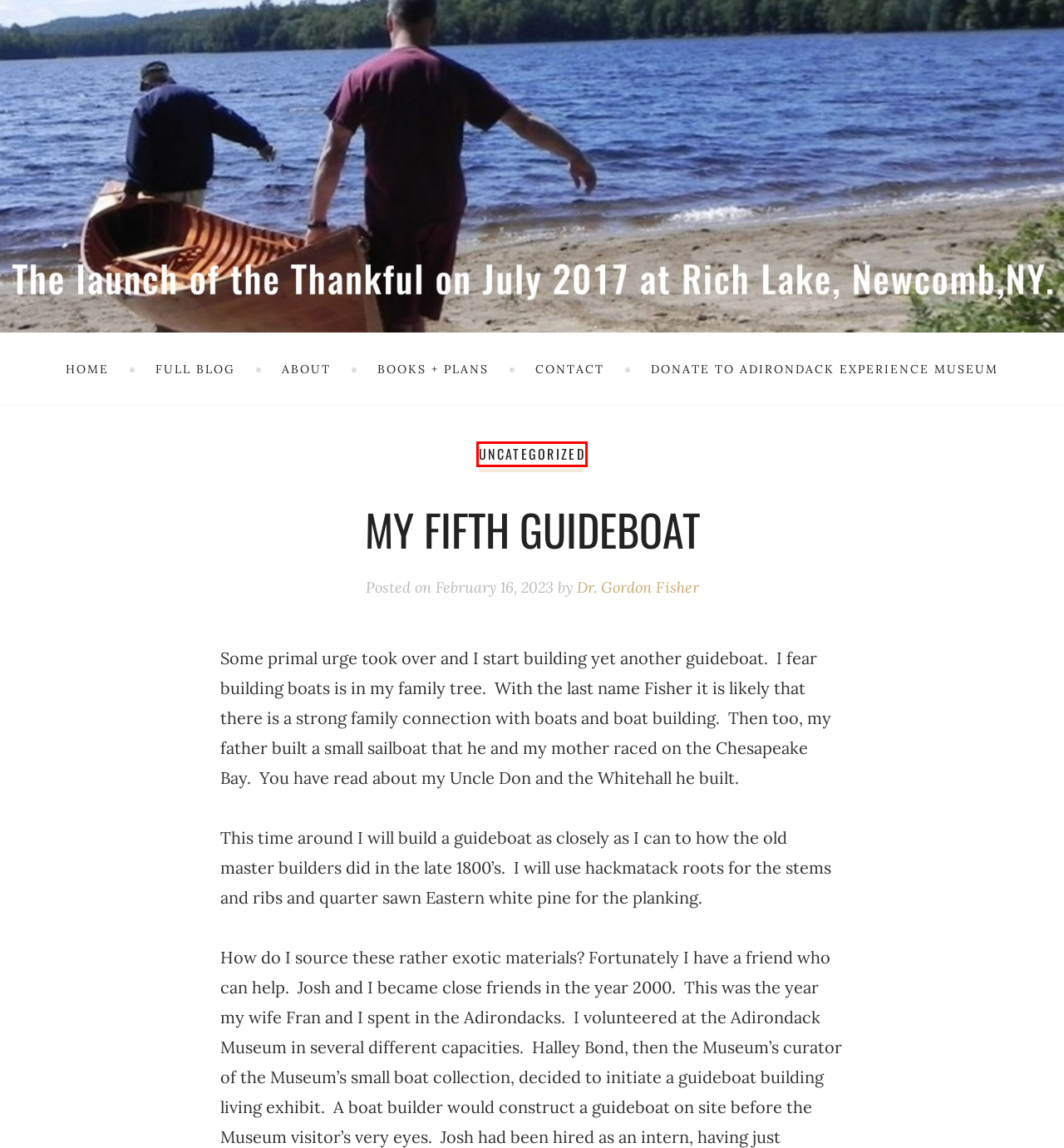You have a screenshot of a webpage, and a red bounding box highlights an element. Select the webpage description that best fits the new page after clicking the element within the bounding box. Options are:
A. About - Adirondack-Guideboat
B. - Adirondack-Guideboat
C. Contact - Adirondack-Guideboat
D. Learn more about the Adirondack guideboat, below! - Adirondack-Guideboat
E. Donate to Adirondack Experience Museum - Adirondack-Guideboat
F. Uncategorized Archives - Adirondack-Guideboat
G. Books + Plans - Adirondack-Guideboat
H. Dr. Gordon Fisher, Author at Adirondack-Guideboat

F